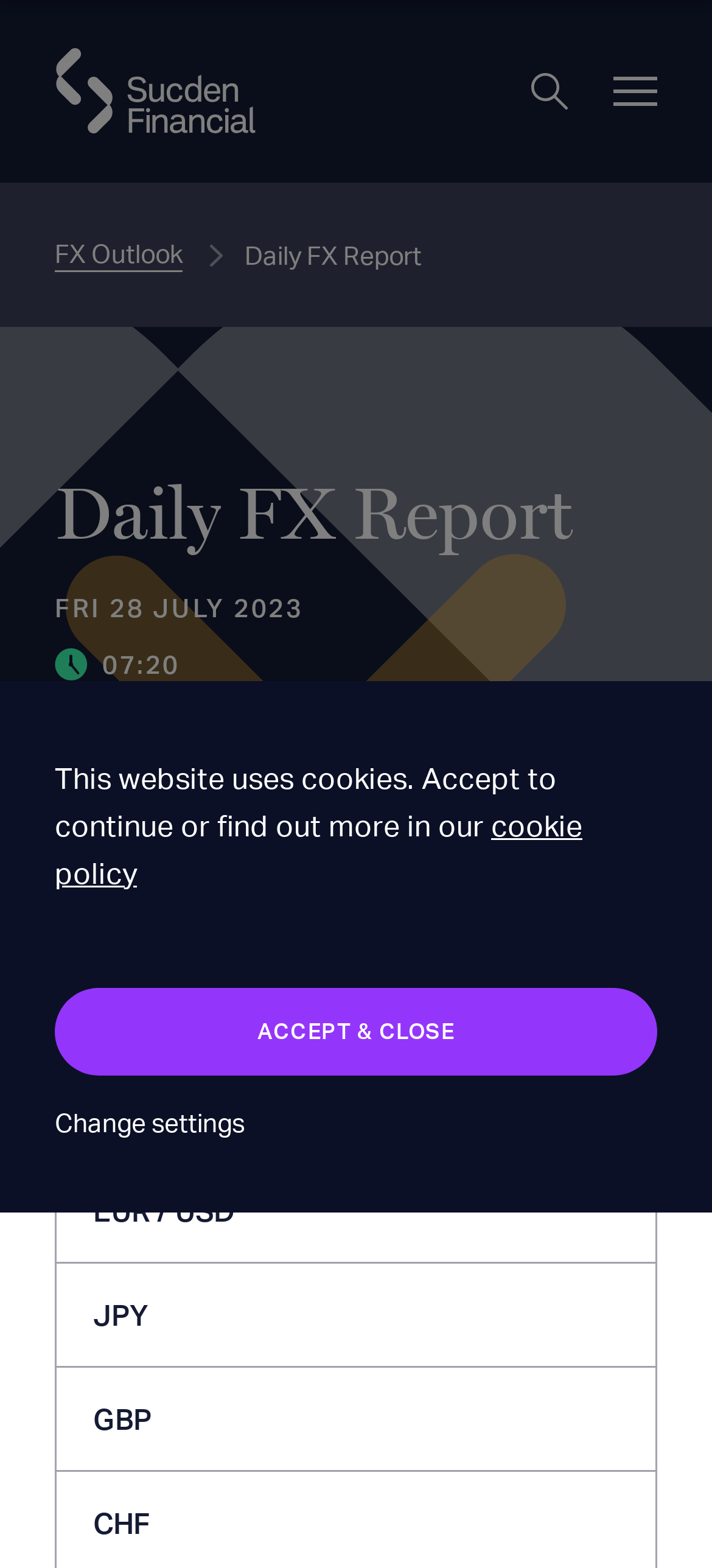Locate the bounding box coordinates of the item that should be clicked to fulfill the instruction: "Search for something".

[0.746, 0.017, 0.797, 0.099]